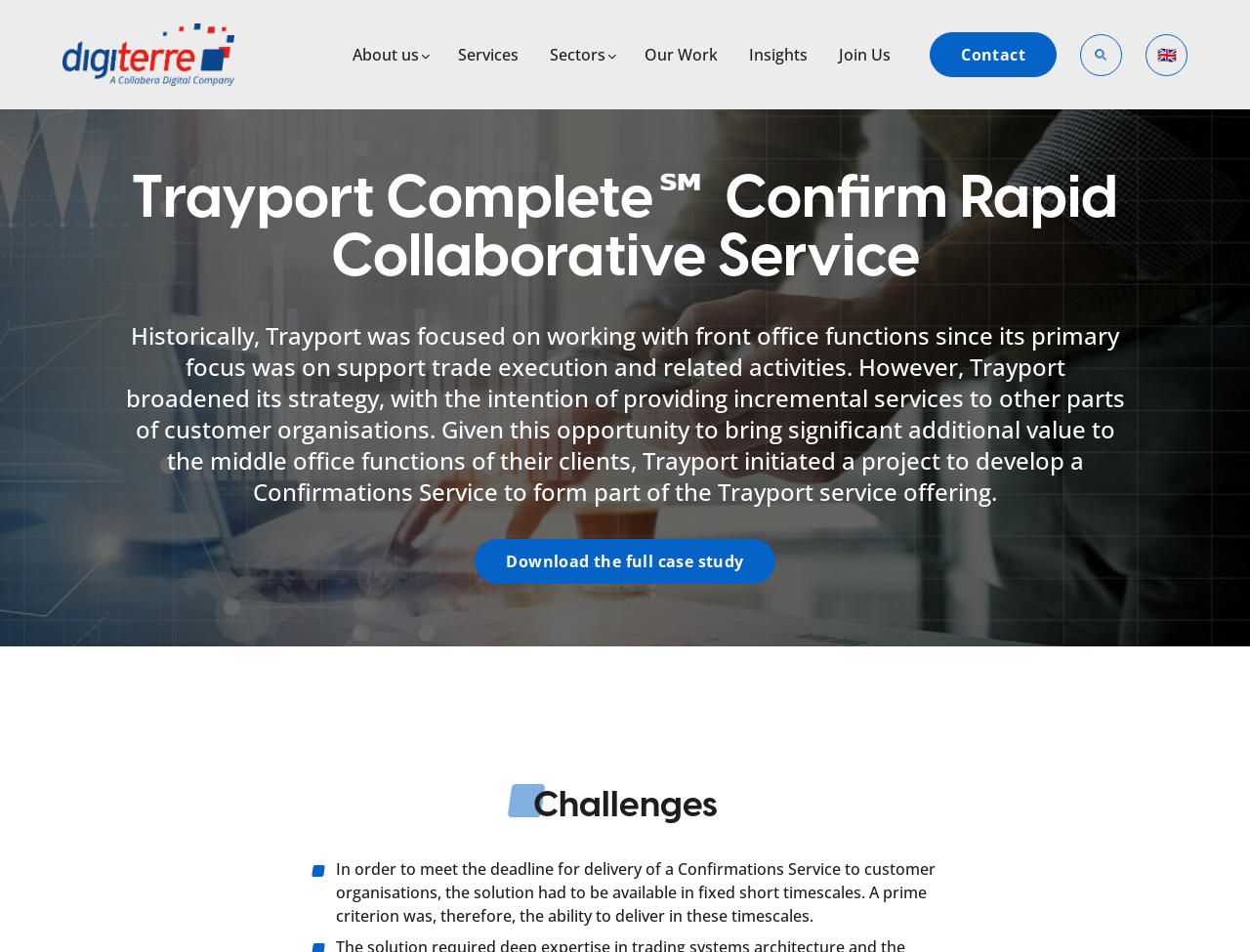Provide the text content of the webpage's main heading.

Trayport Complete℠ Confirm Rapid Collaborative Service